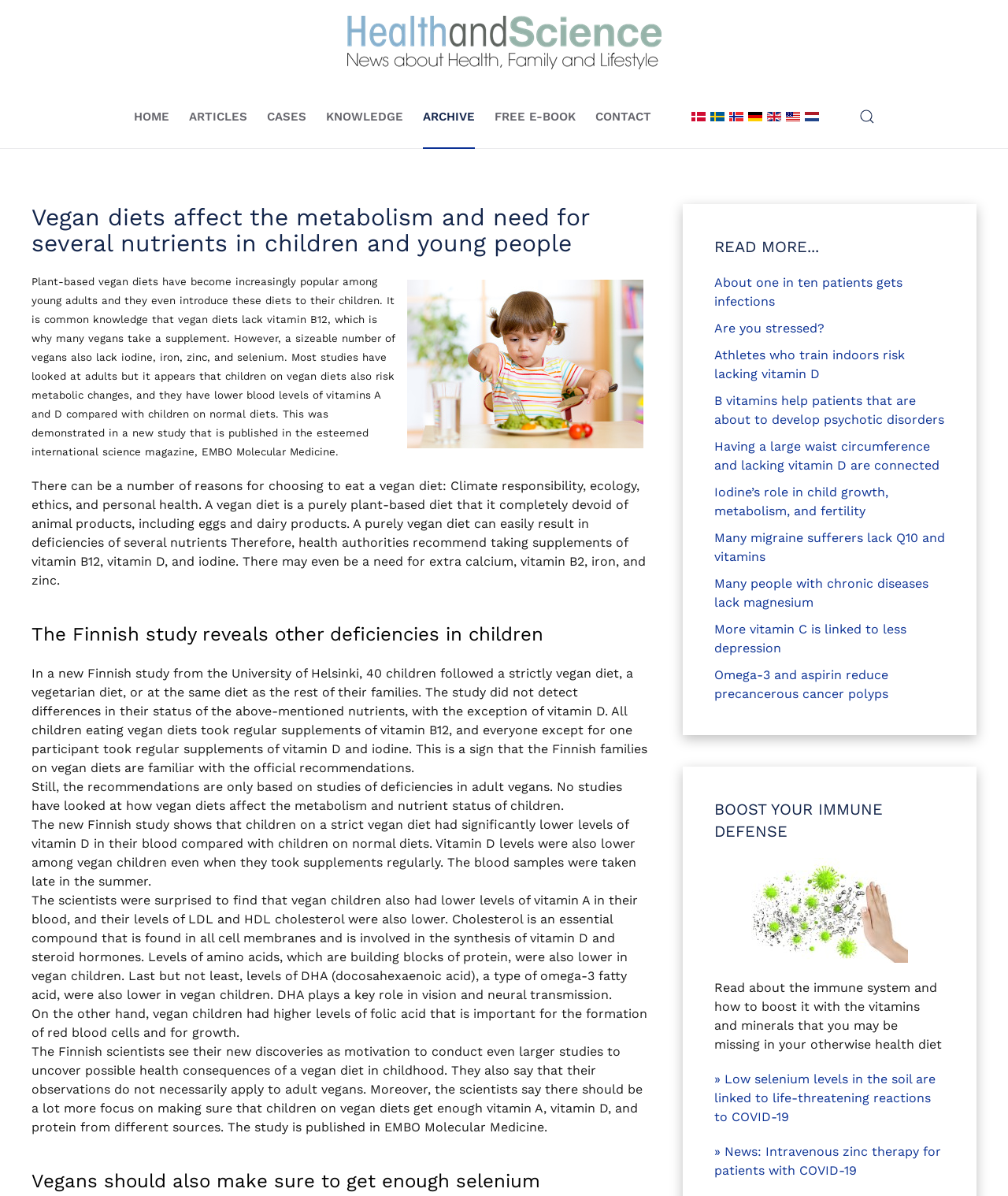Respond to the question below with a single word or phrase: What is the purpose of the Finnish study?

To investigate vegan diets in children